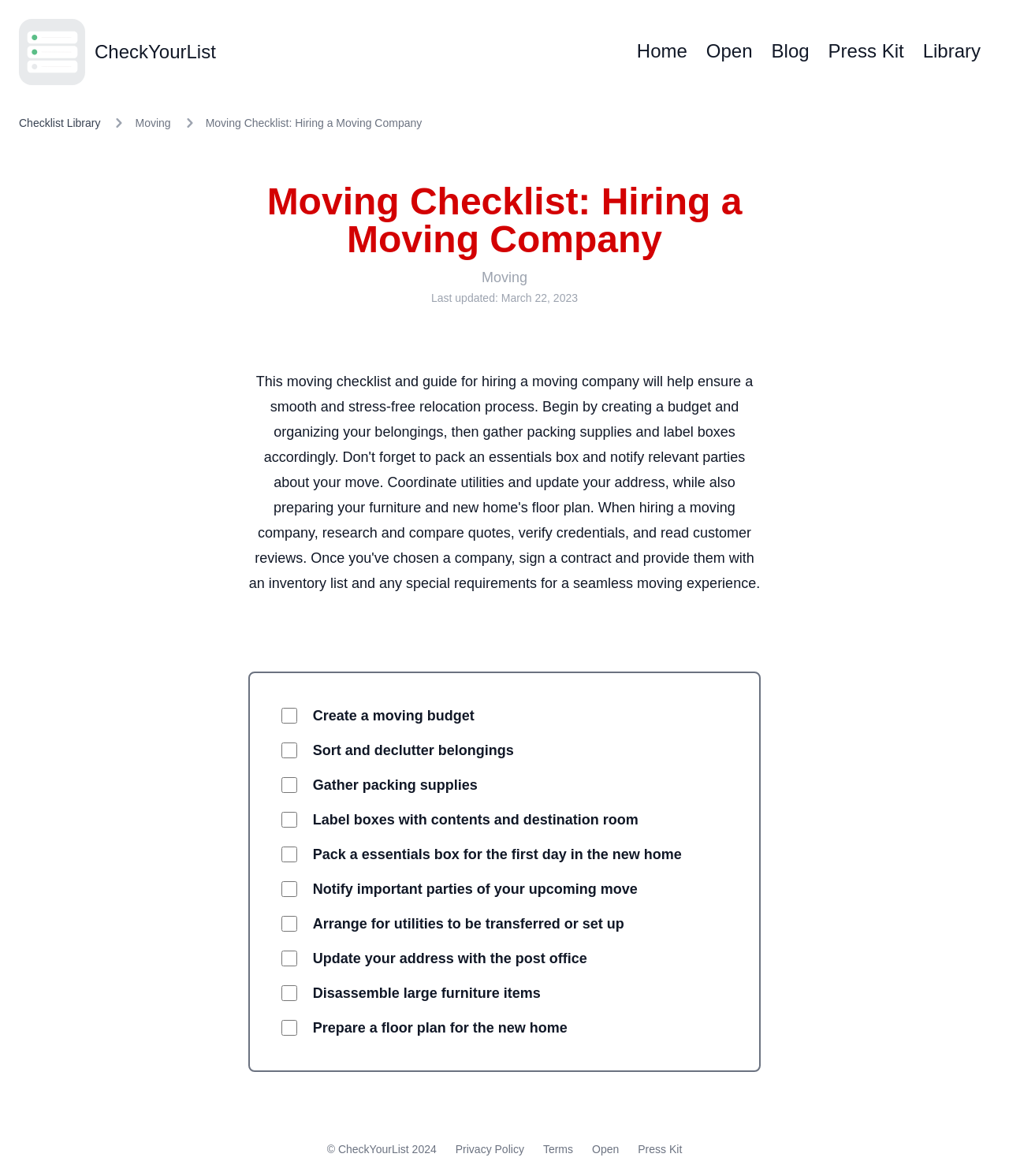Using the details in the image, give a detailed response to the question below:
What is the name of the app or website?

The app or website name is displayed in the top-left corner of the webpage, and it is also mentioned in the breadcrumb navigation. The name 'CheckYourList' suggests that the website or app is a tool for creating and managing checklists.